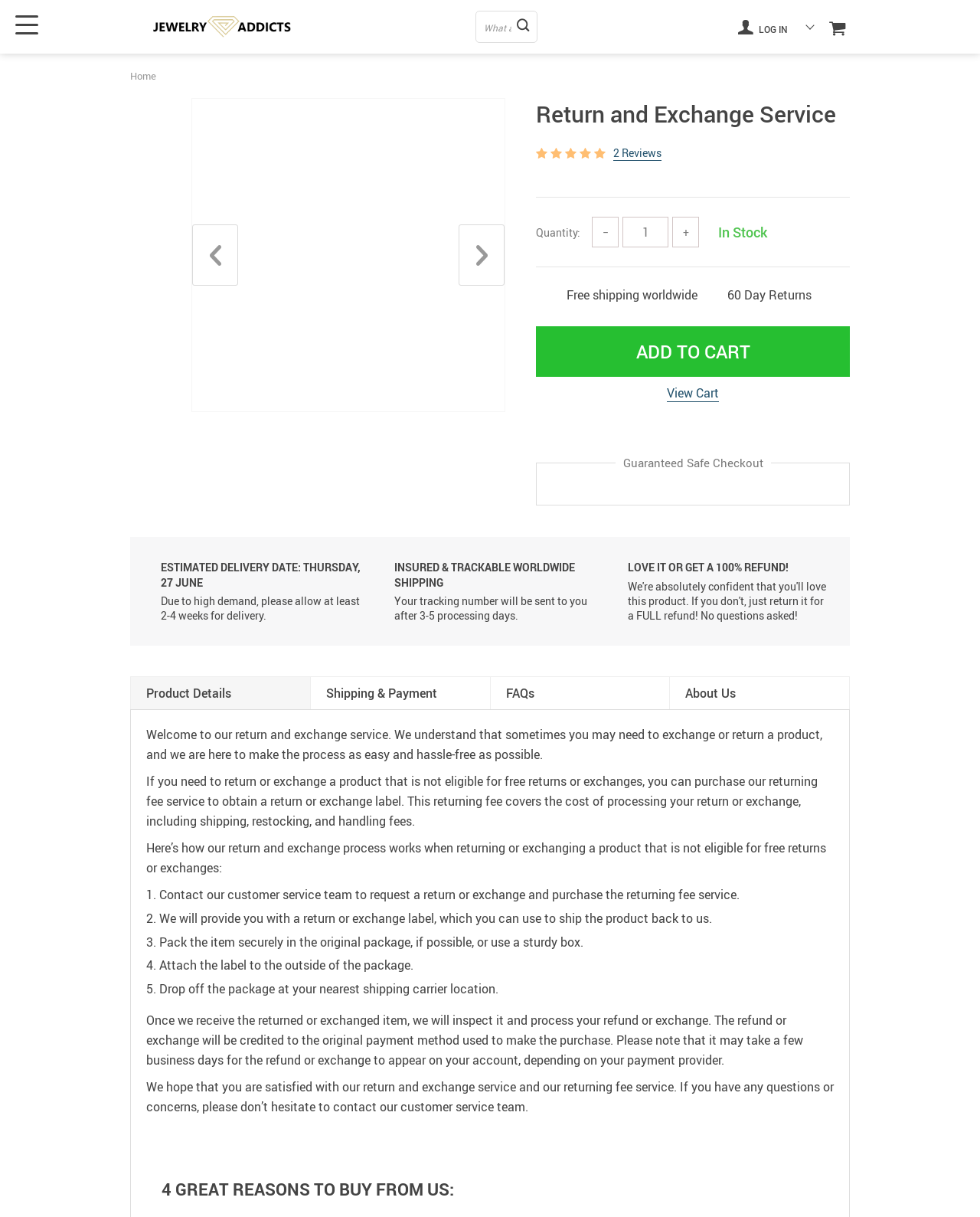Determine the bounding box coordinates for the UI element described. Format the coordinates as (top-left x, top-left y, bottom-right x, bottom-right y) and ensure all values are between 0 and 1. Element description: Log in

[0.753, 0.013, 0.804, 0.031]